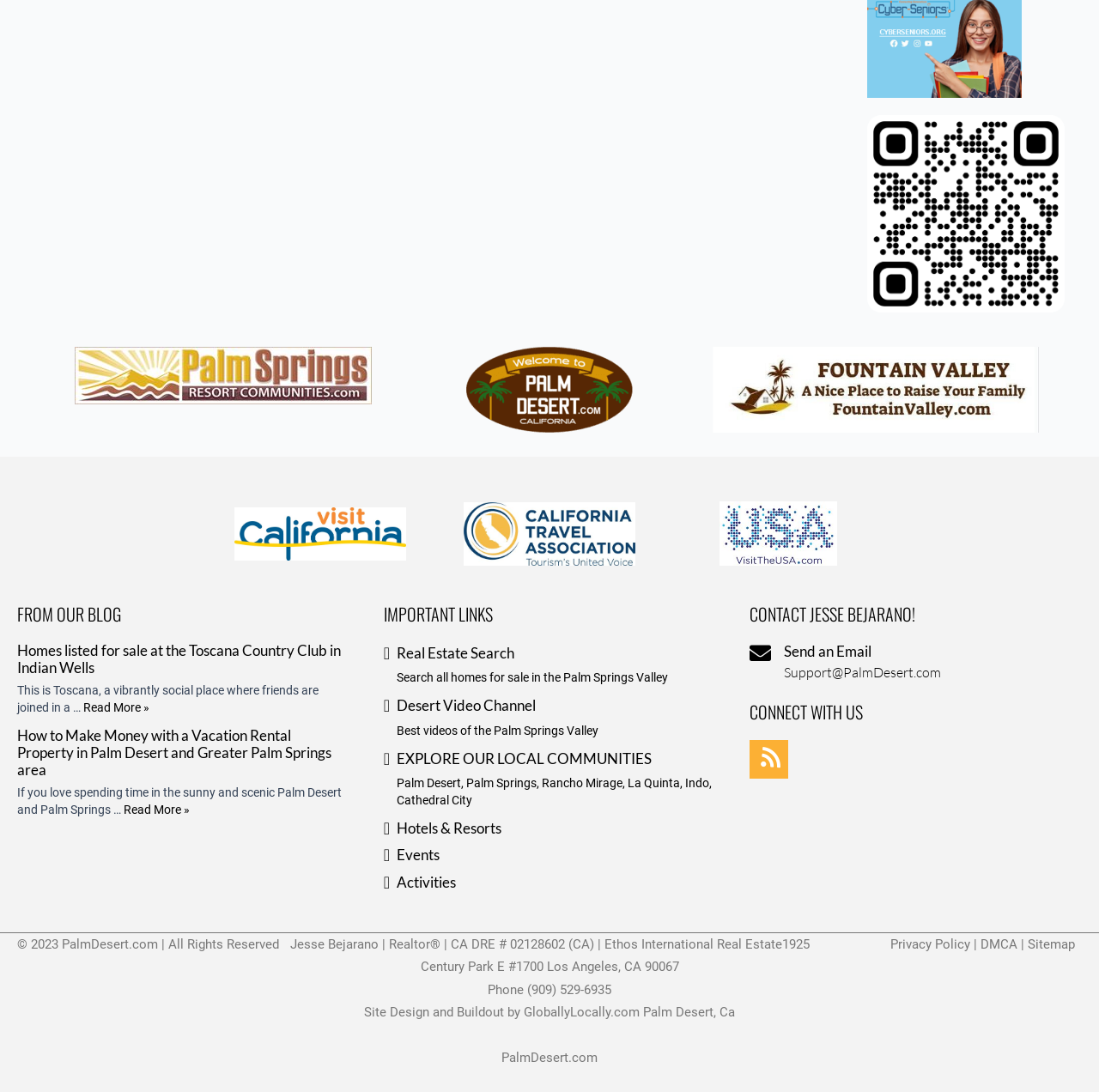Locate the bounding box coordinates of the clickable region to complete the following instruction: "Click on the 'RUMELI OBSERVER' link."

None